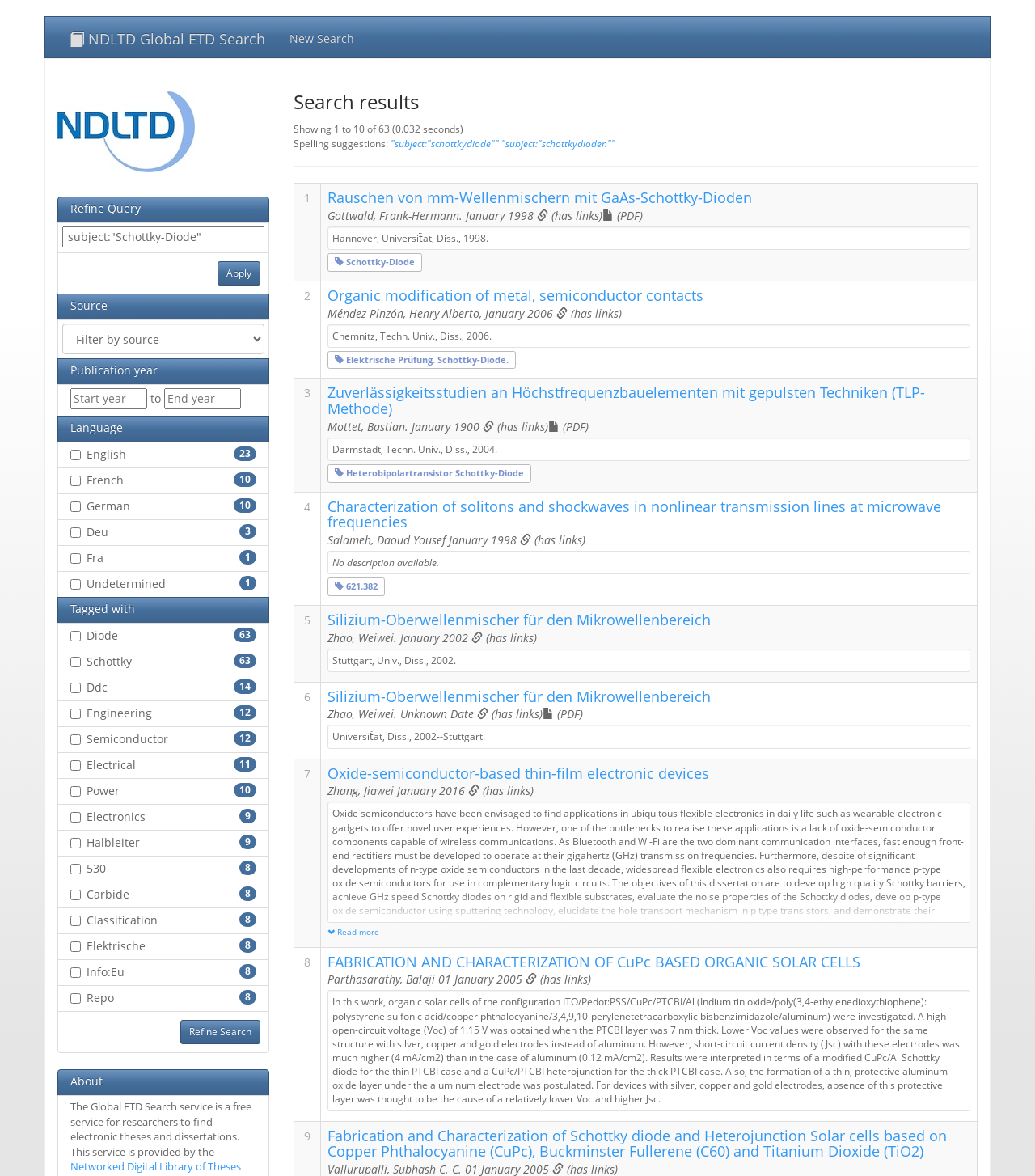Please provide a detailed answer to the question below based on the screenshot: 
What is the language of the first search result?

The first search result has a title 'Rauschen von mm-Wellenmischern mit GaAs-Schottky-Dioden' which appears to be in German. Additionally, the university mentioned is 'Universiẗat Hannover', which is a German university.